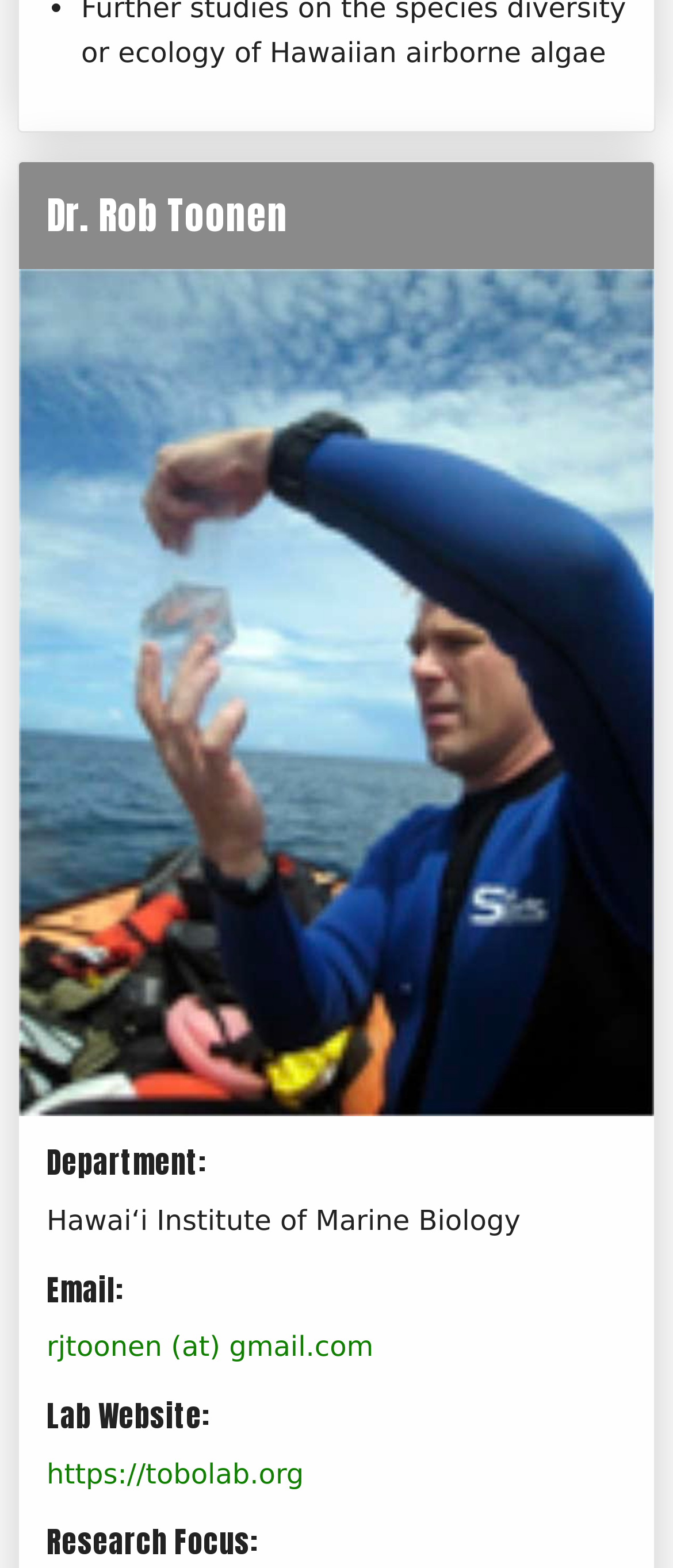Respond to the question below with a single word or phrase: What is the website of Dr. Rob Toonen's lab?

https://tobolab.org